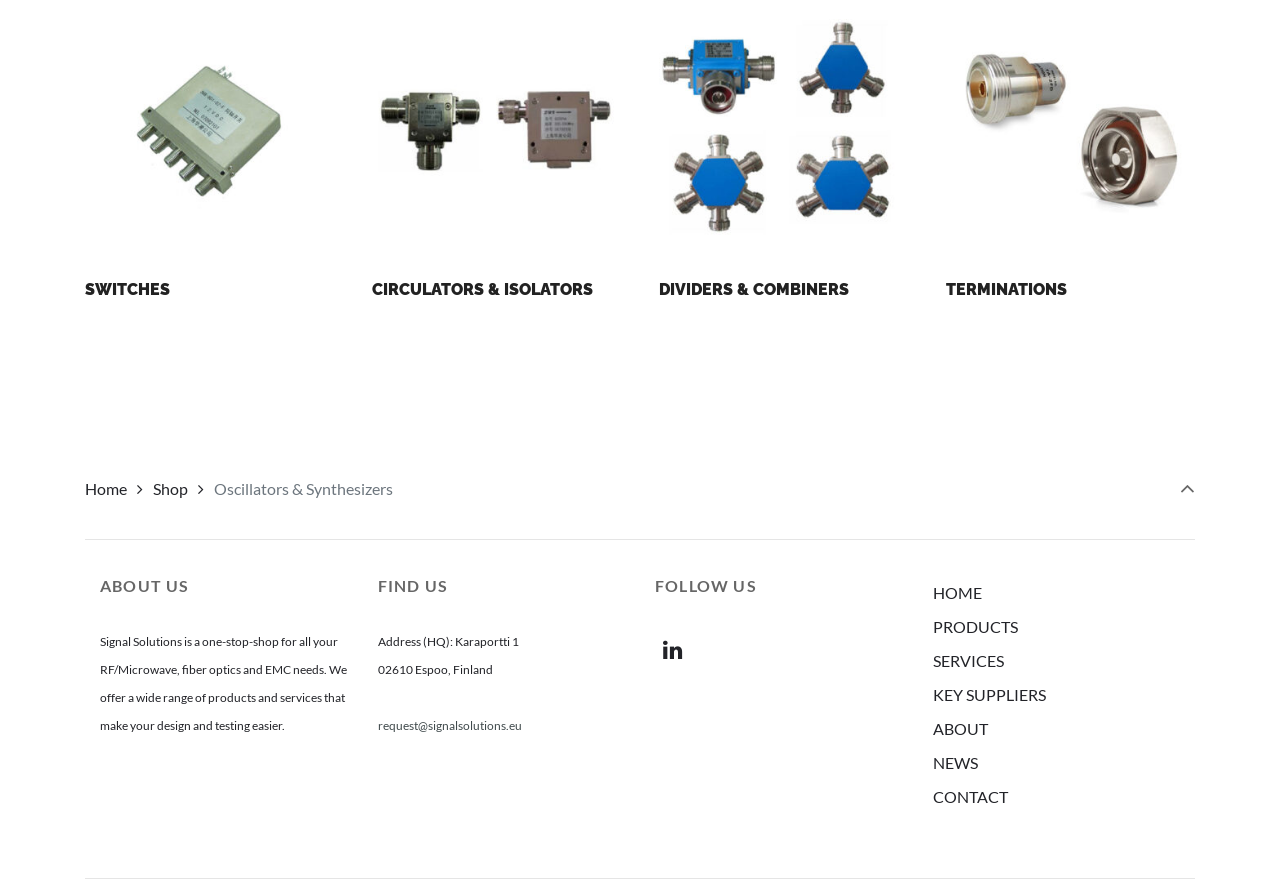Please find the bounding box coordinates of the element that needs to be clicked to perform the following instruction: "Go to previous post". The bounding box coordinates should be four float numbers between 0 and 1, represented as [left, top, right, bottom].

None